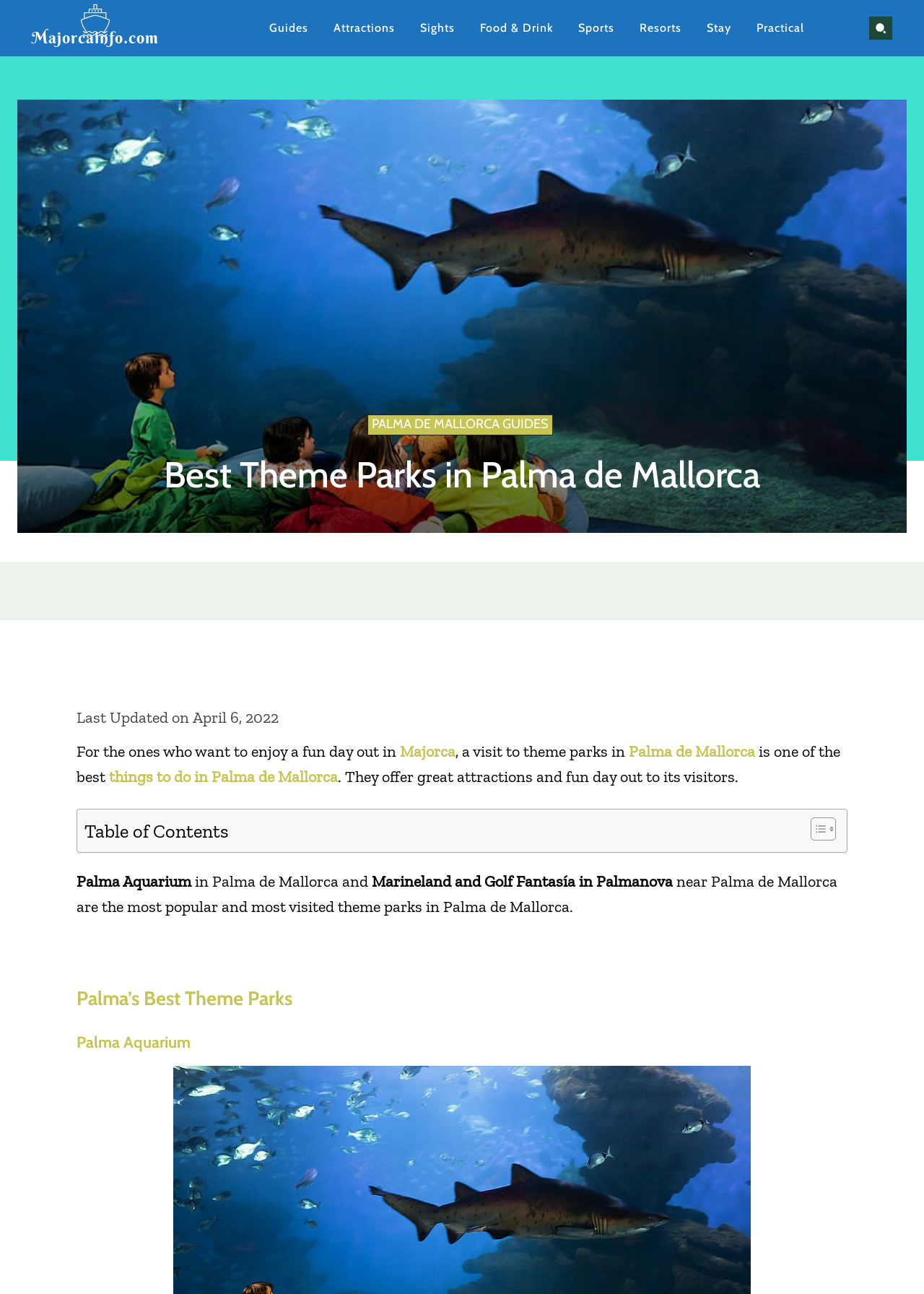Kindly determine the bounding box coordinates for the area that needs to be clicked to execute this instruction: "Go to 'Majorcainfo.com'".

[0.034, 0.006, 0.172, 0.035]